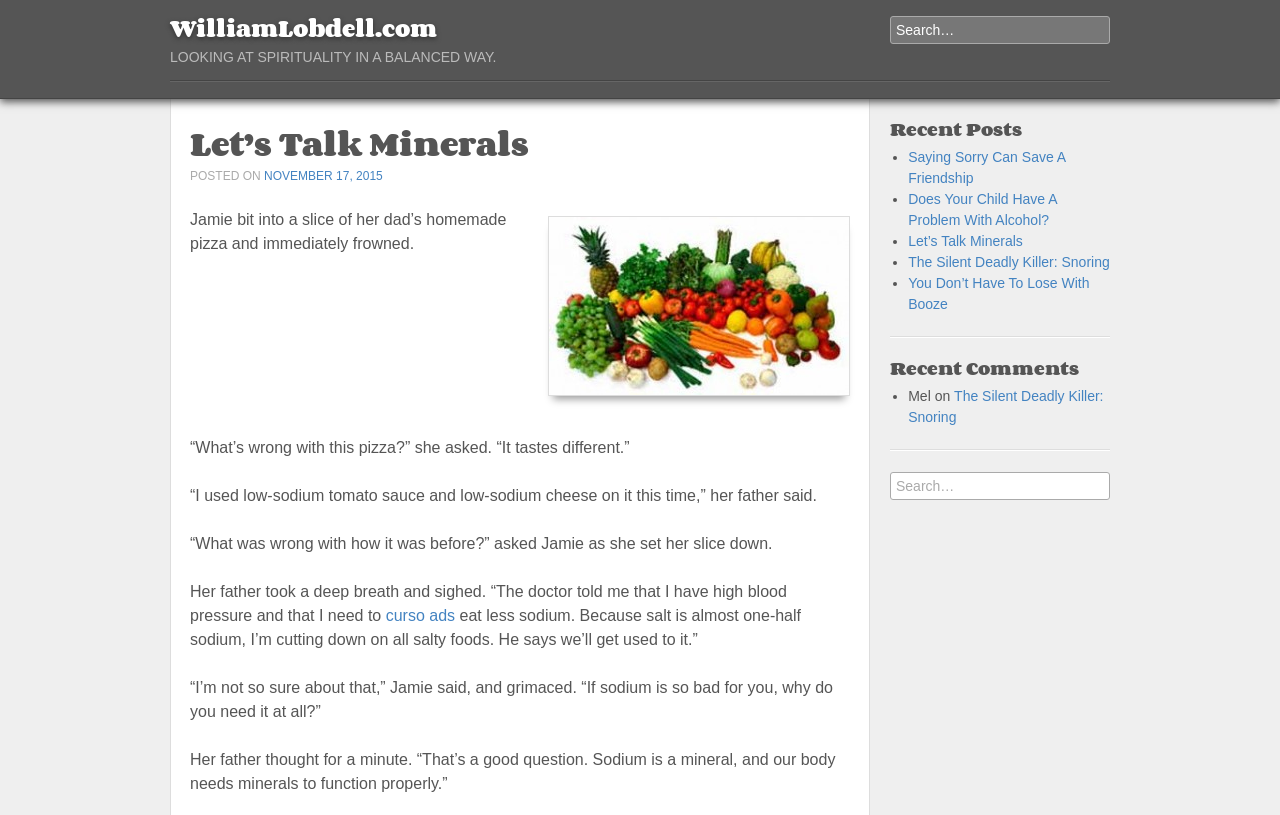Identify the bounding box for the described UI element: "Let’s Talk Minerals".

[0.71, 0.286, 0.799, 0.306]